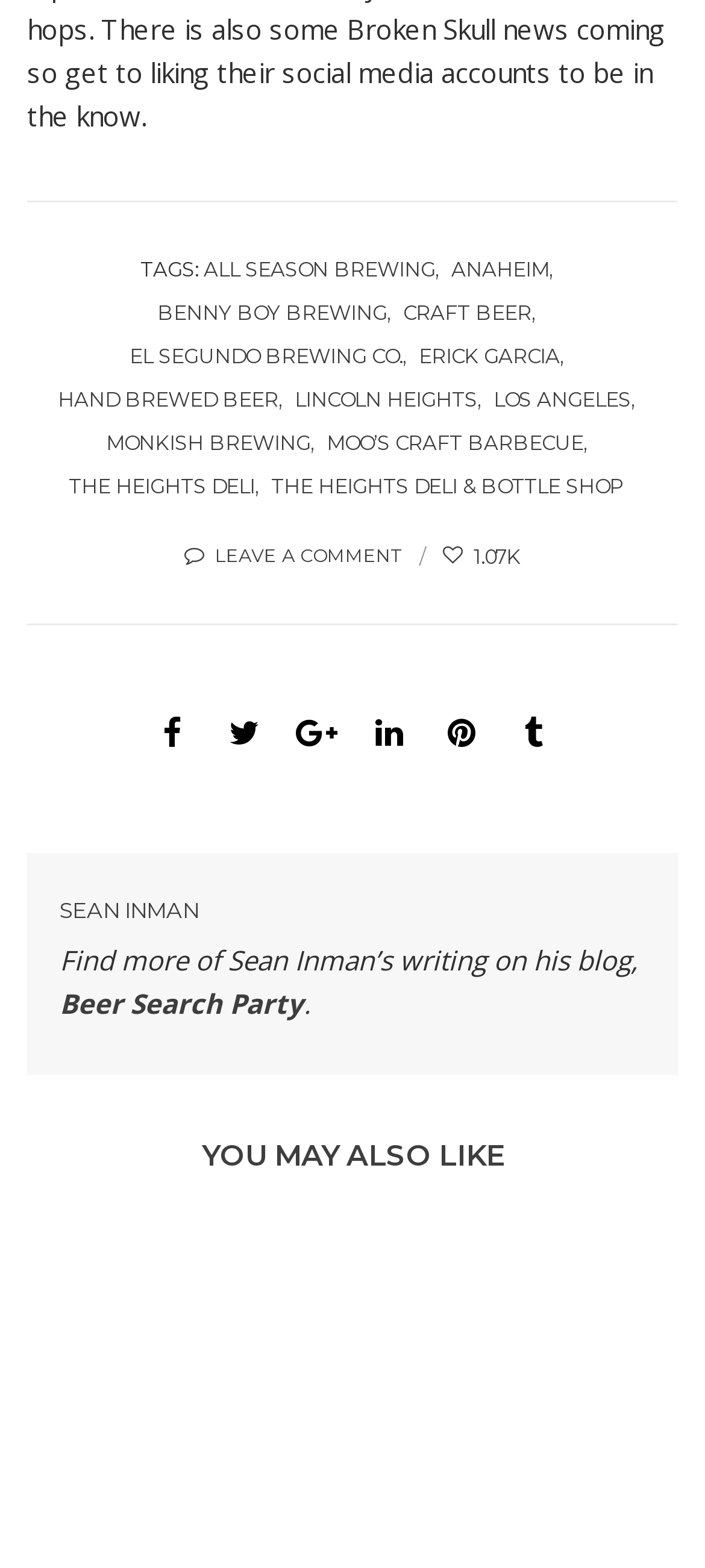Carefully examine the image and provide an in-depth answer to the question: What is the name of the blog mentioned?

The link 'Beer Search Party' is present on the webpage, and it is mentioned as the blog where one can find more of Sean Inman’s writing, which suggests that 'Beer Search Party' is the name of the blog.